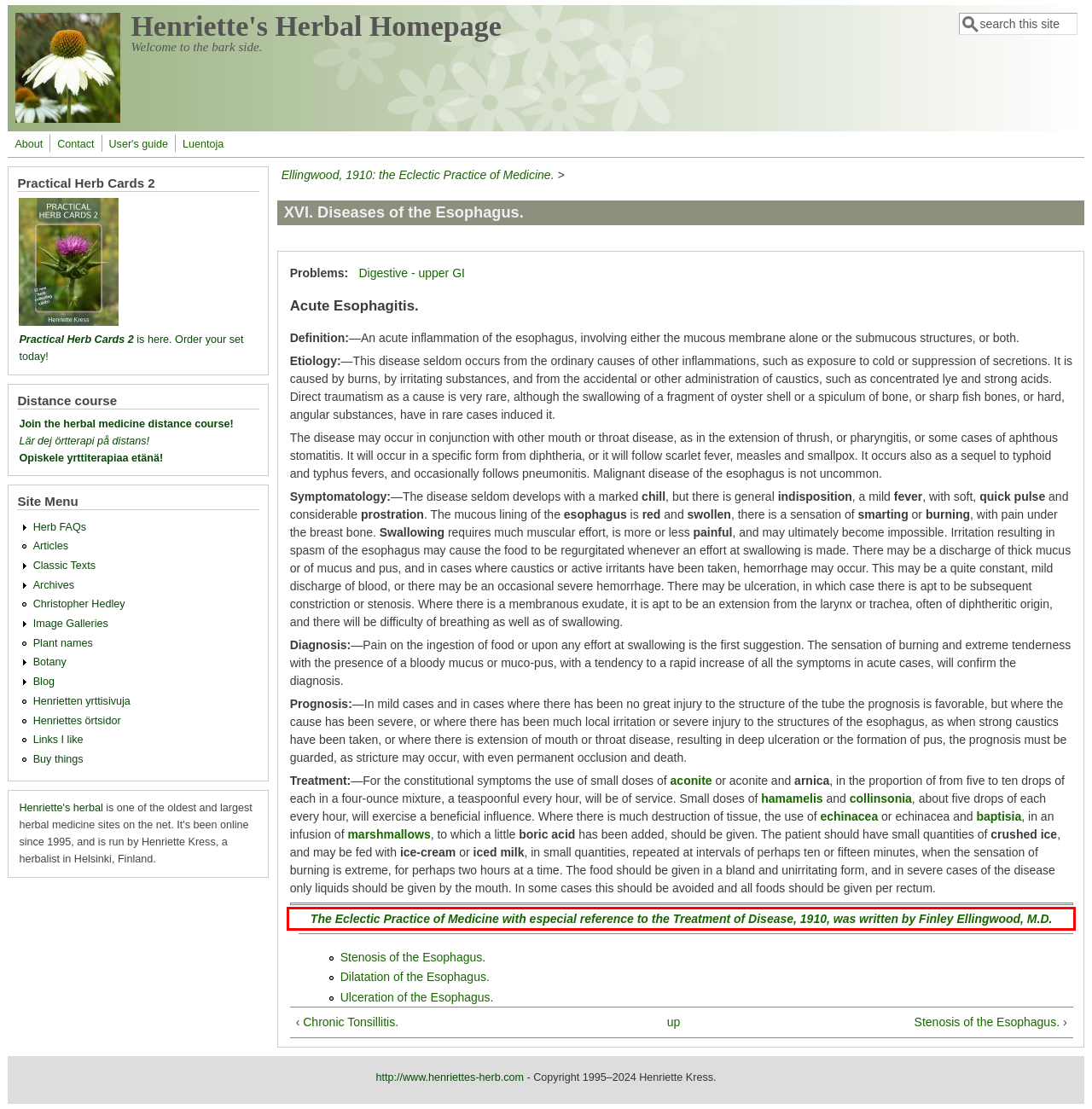You are presented with a webpage screenshot featuring a red bounding box. Perform OCR on the text inside the red bounding box and extract the content.

The Eclectic Practice of Medicine with especial reference to the Treatment of Disease, 1910, was written by Finley Ellingwood, M.D.